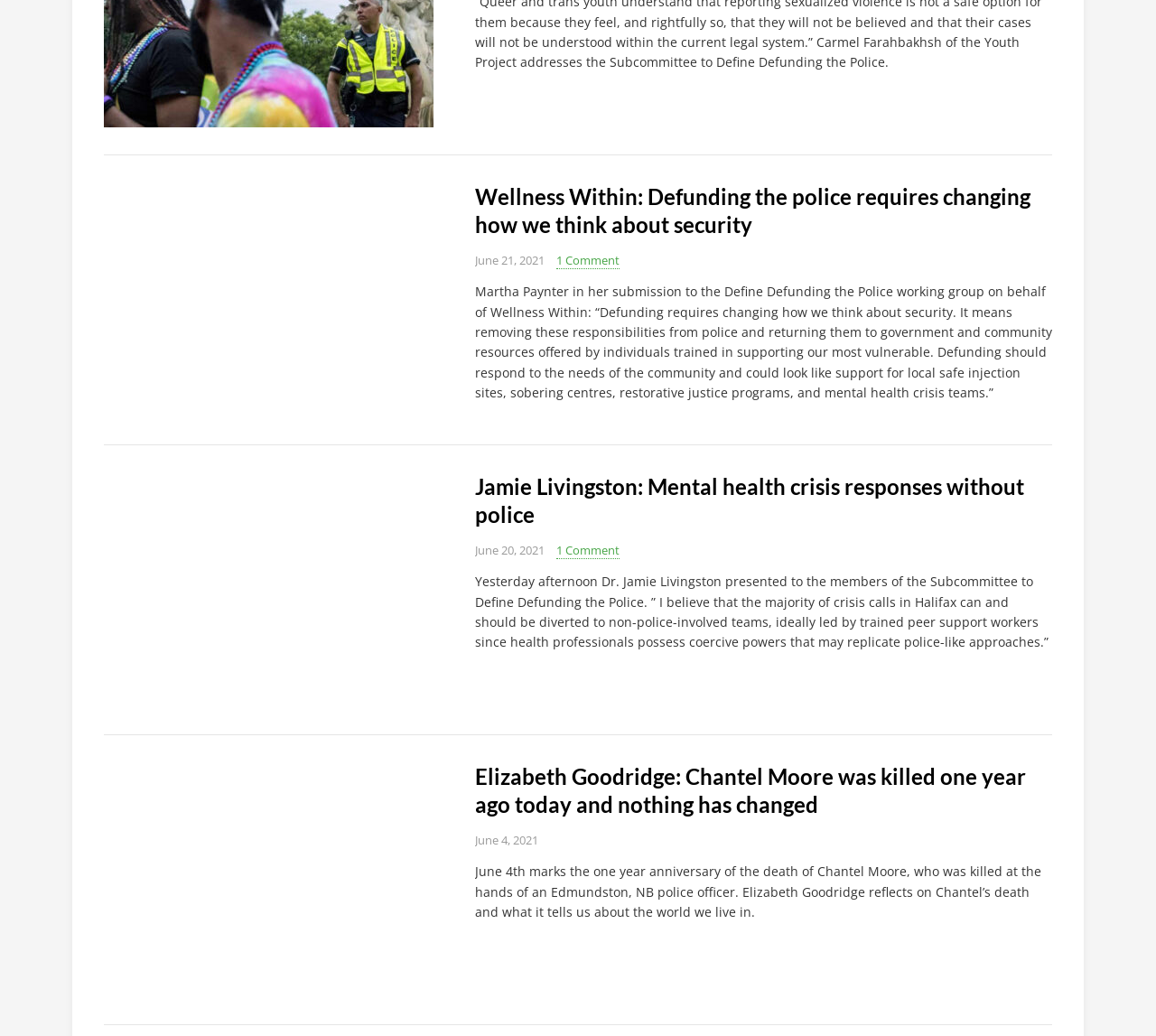Could you highlight the region that needs to be clicked to execute the instruction: "Read the article about Chantel Moore"?

[0.09, 0.736, 0.375, 0.962]